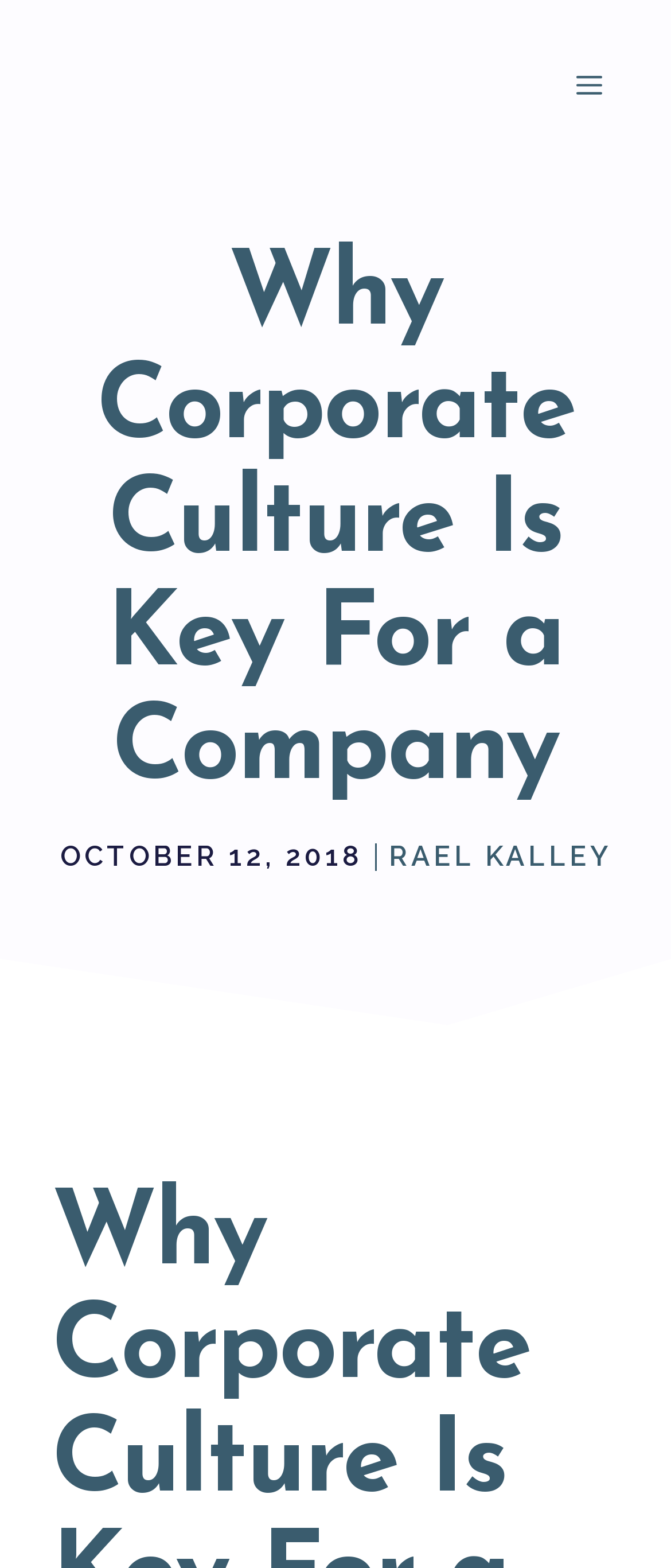Answer the question in one word or a short phrase:
What is the purpose of the button in the navigation?

To toggle the menu